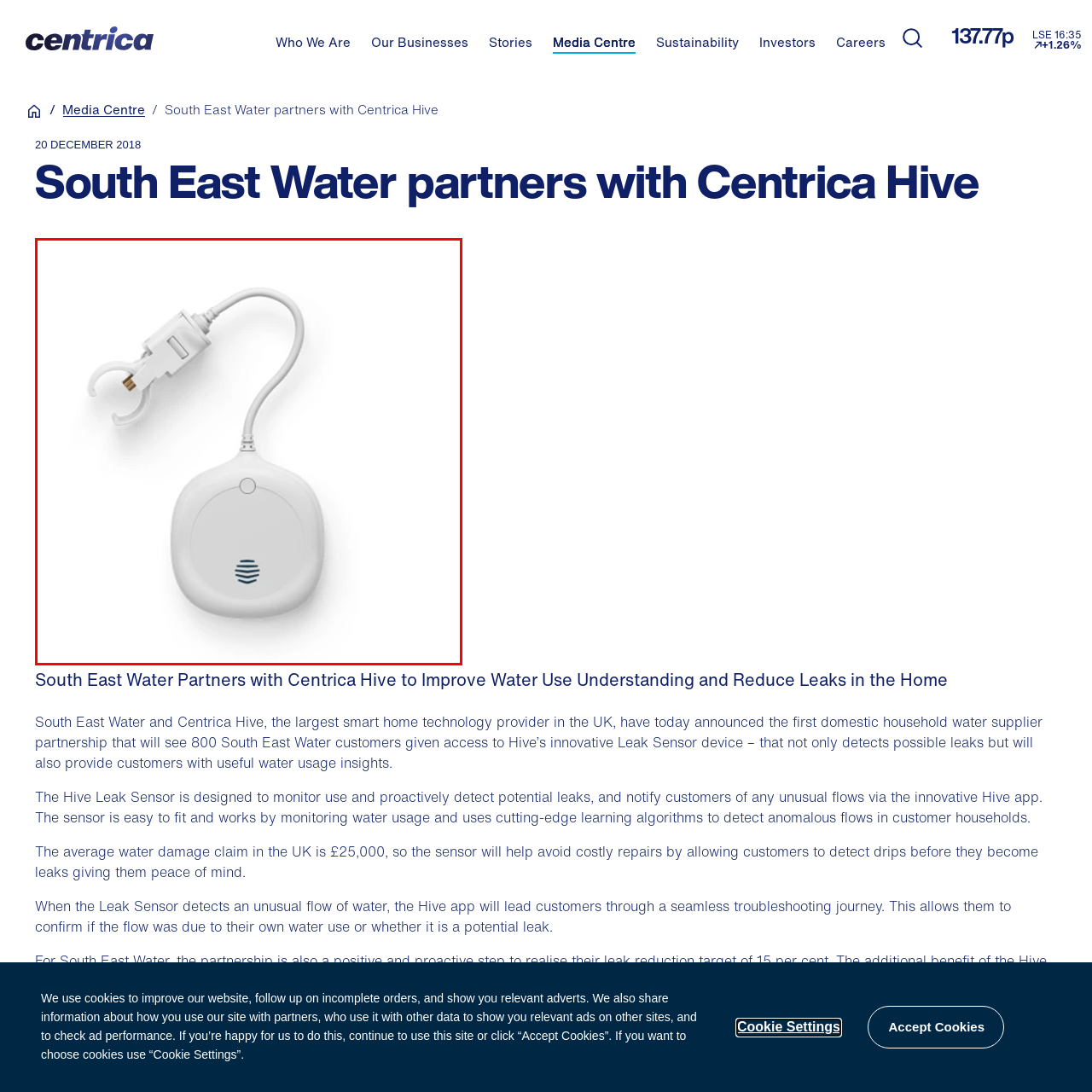Analyze and describe the image content within the red perimeter in detail.

The image showcases the Hive Leak Sensor, a smart home device designed to detect potential water leaks in residential environments. Its compact, rounded design features a central indicator light and a flexible attachment for easy installation directly onto plumbing systems. This innovative device is part of a partnership between South East Water and Centrica Hive, aimed at enhancing water usage monitoring and leakage prevention for customers. With the capability to provide real-time alerts through the Hive app, the sensor helps homeowners identify unusual water flow, thereby minimizing the risk of damage and promoting more efficient water usage.